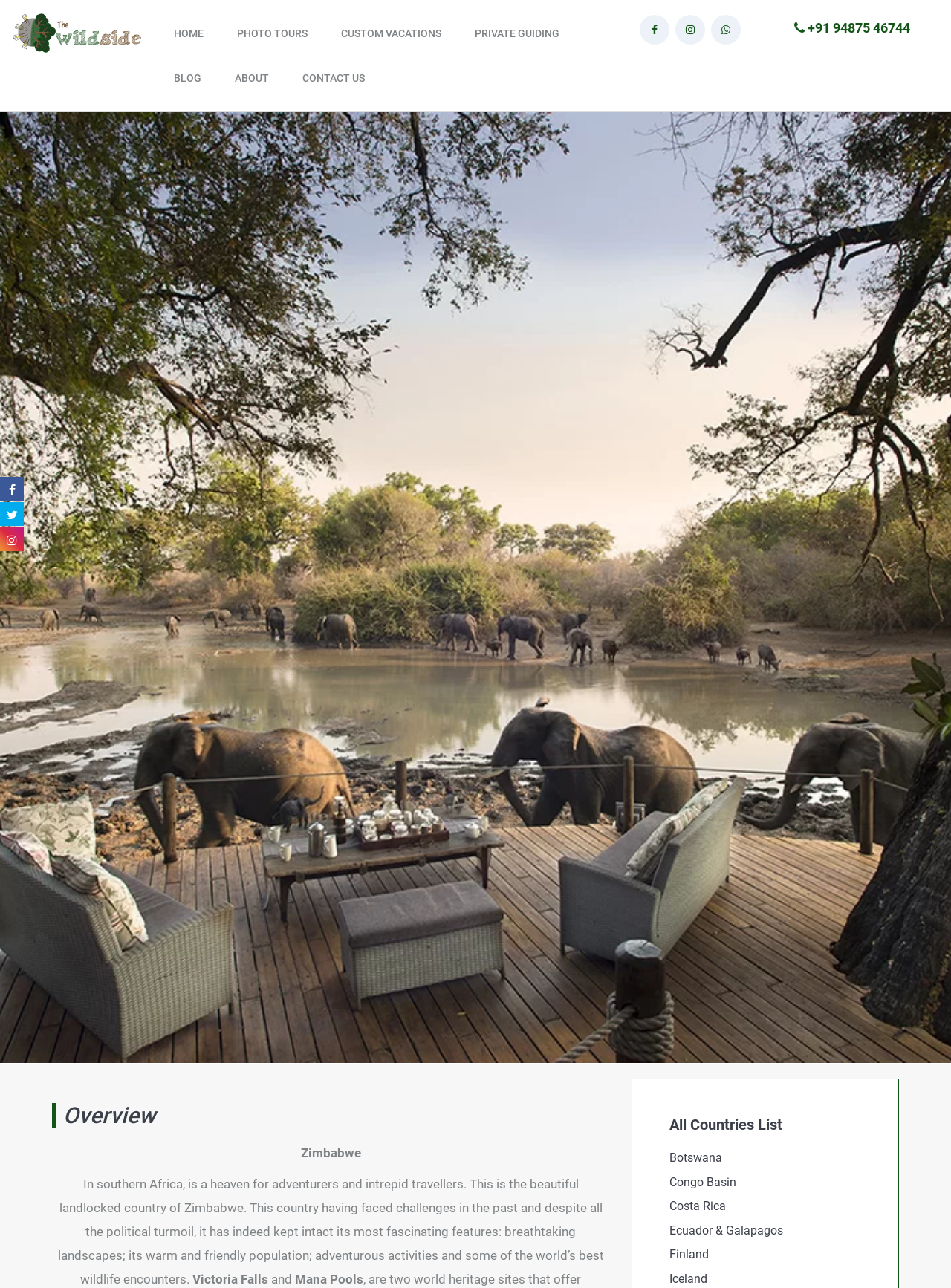What is the name of the famous waterfall in Zimbabwe?
Provide a detailed and well-explained answer to the question.

The name of the famous waterfall in Zimbabwe is Victoria Falls, which is mentioned in the static text element with the OCR text 'Victoria Falls'.